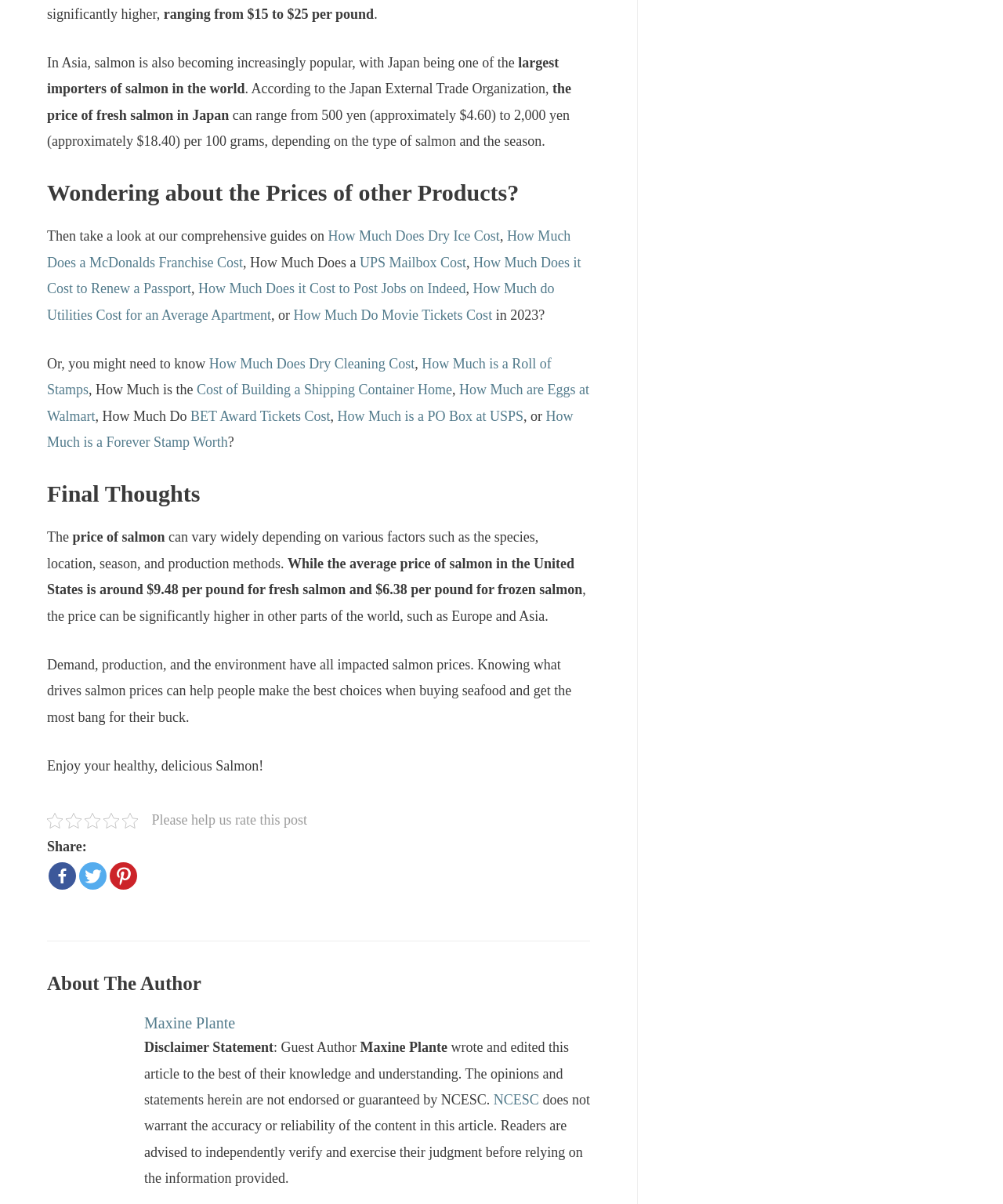Answer this question in one word or a short phrase: What is the average price of fresh salmon in the United States?

$9.48 per pound